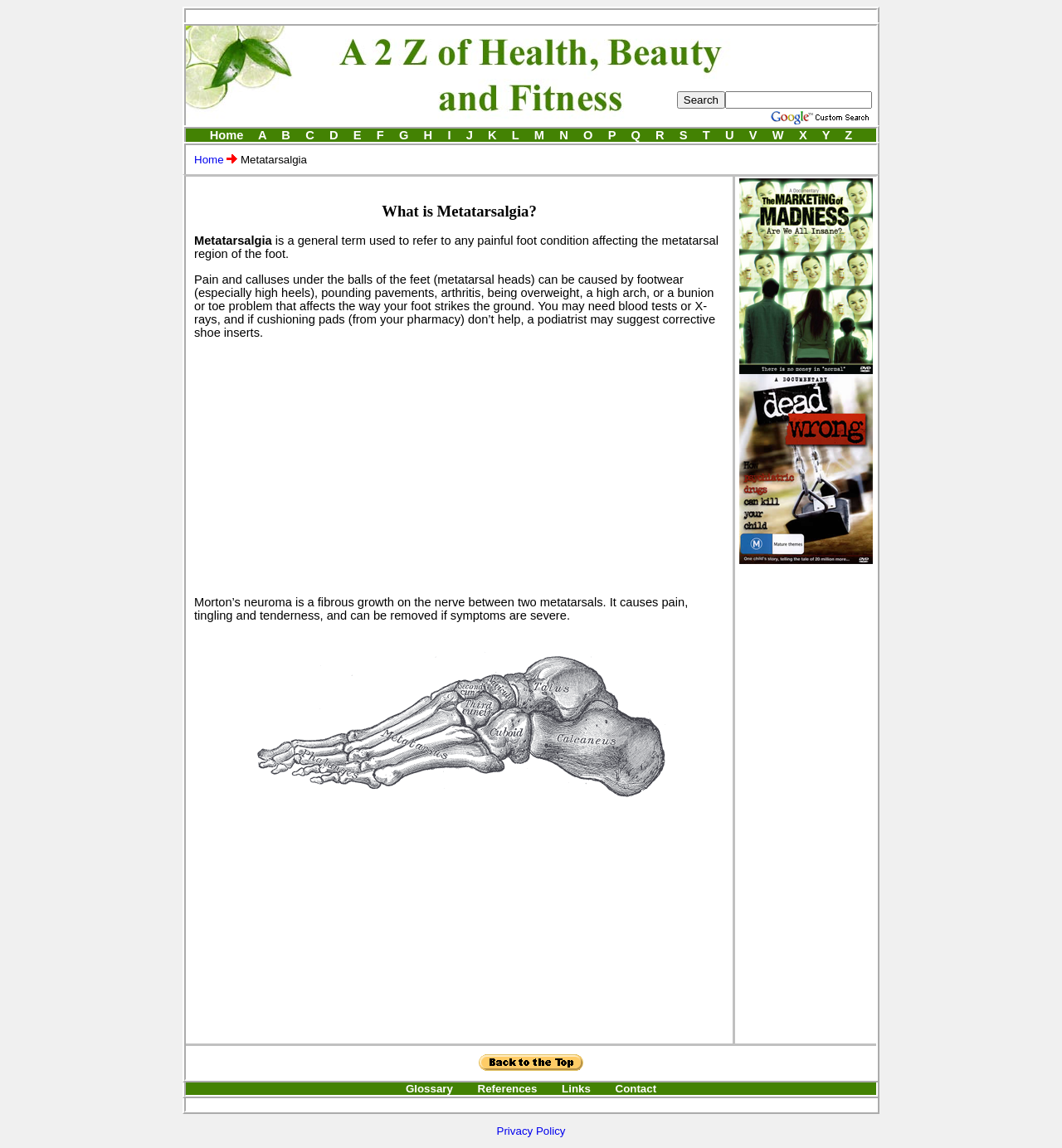Please find the bounding box coordinates of the element that you should click to achieve the following instruction: "Click on the 'HOME' link". The coordinates should be presented as four float numbers between 0 and 1: [left, top, right, bottom].

None